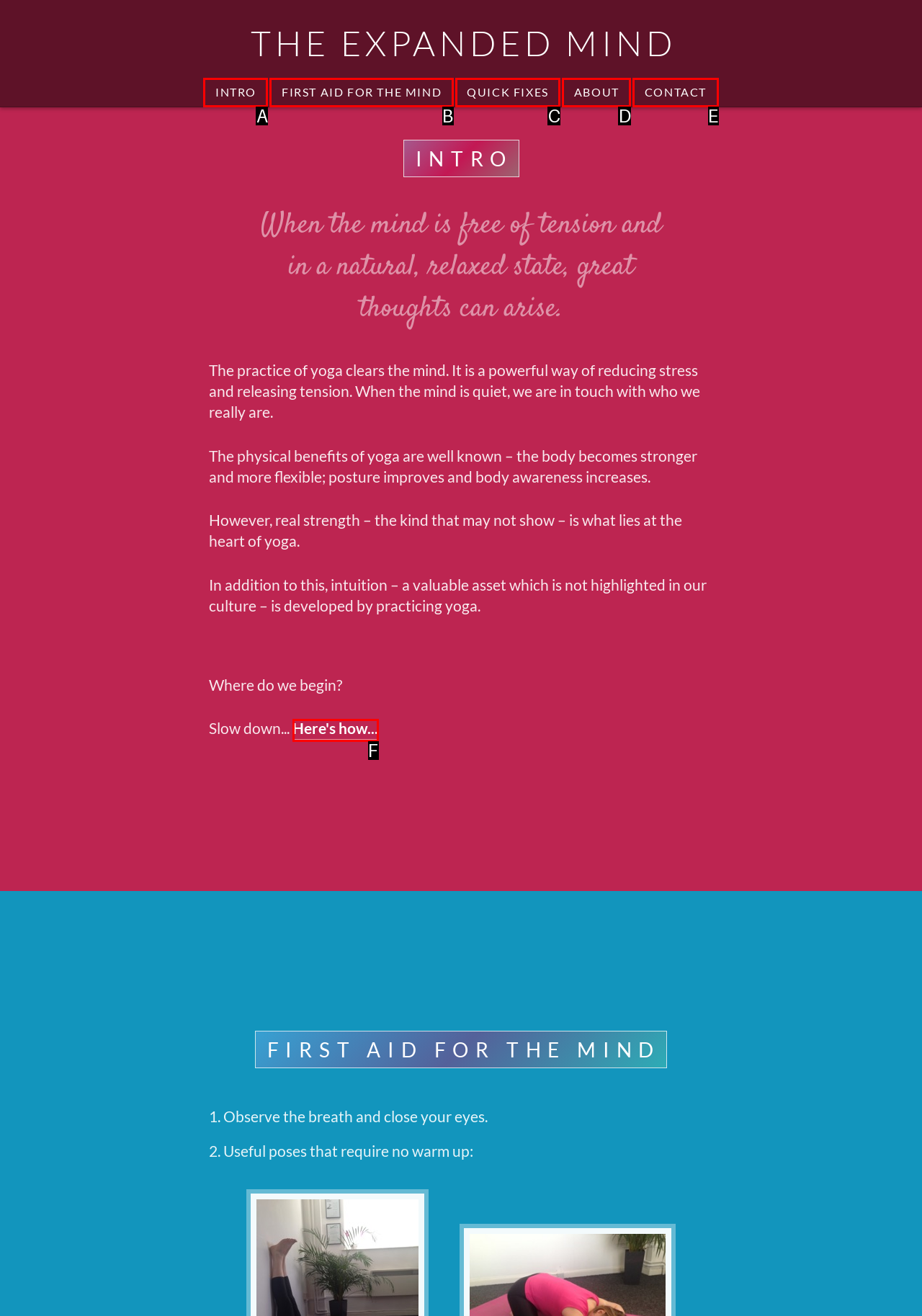Find the HTML element that matches the description: Here's how...
Respond with the corresponding letter from the choices provided.

F